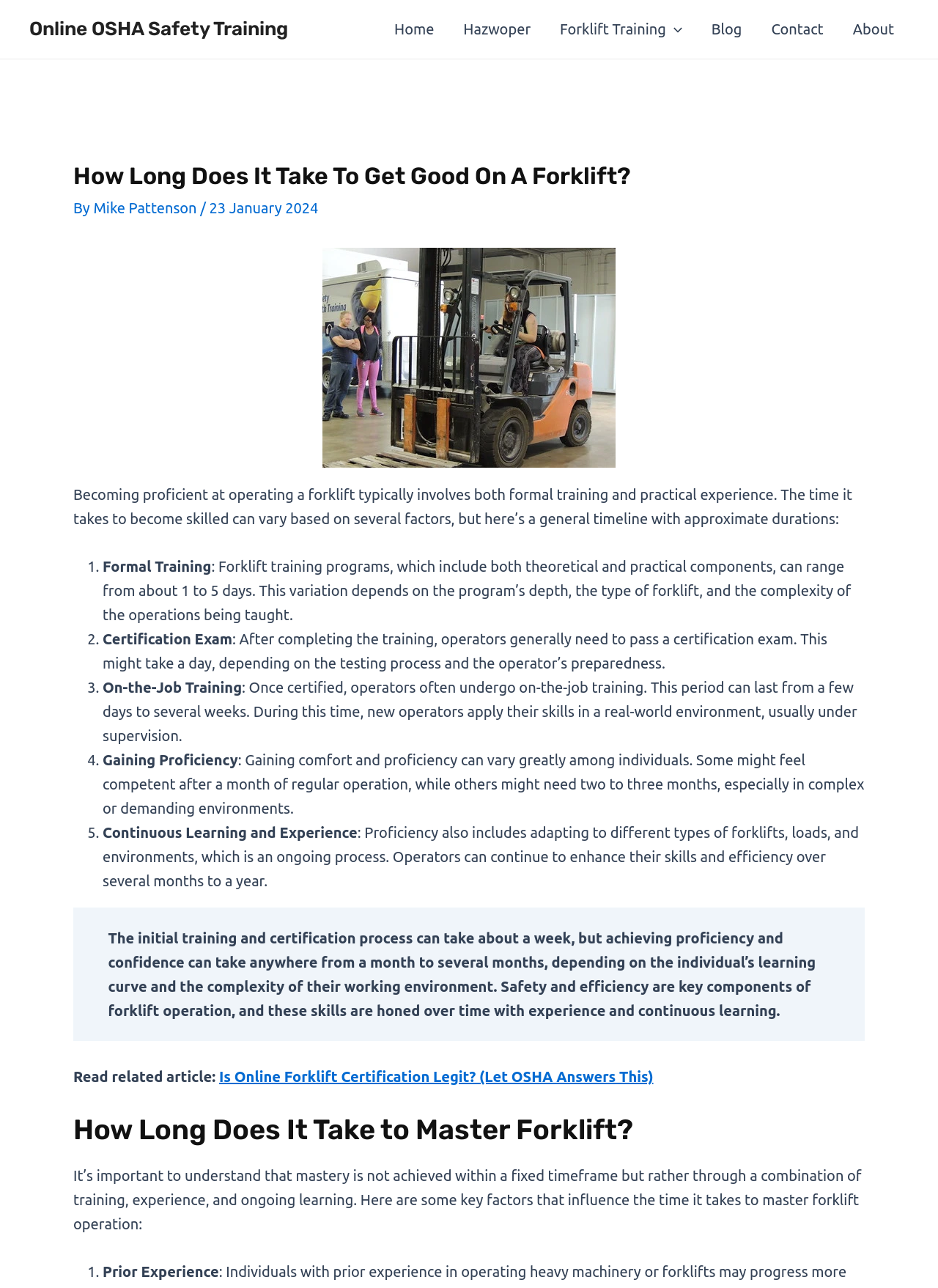Please provide a detailed answer to the question below by examining the image:
What is the key component of forklift operation besides safety?

According to the webpage, safety and efficiency are key components of forklift operation, and these skills are honed over time with experience and continuous learning.